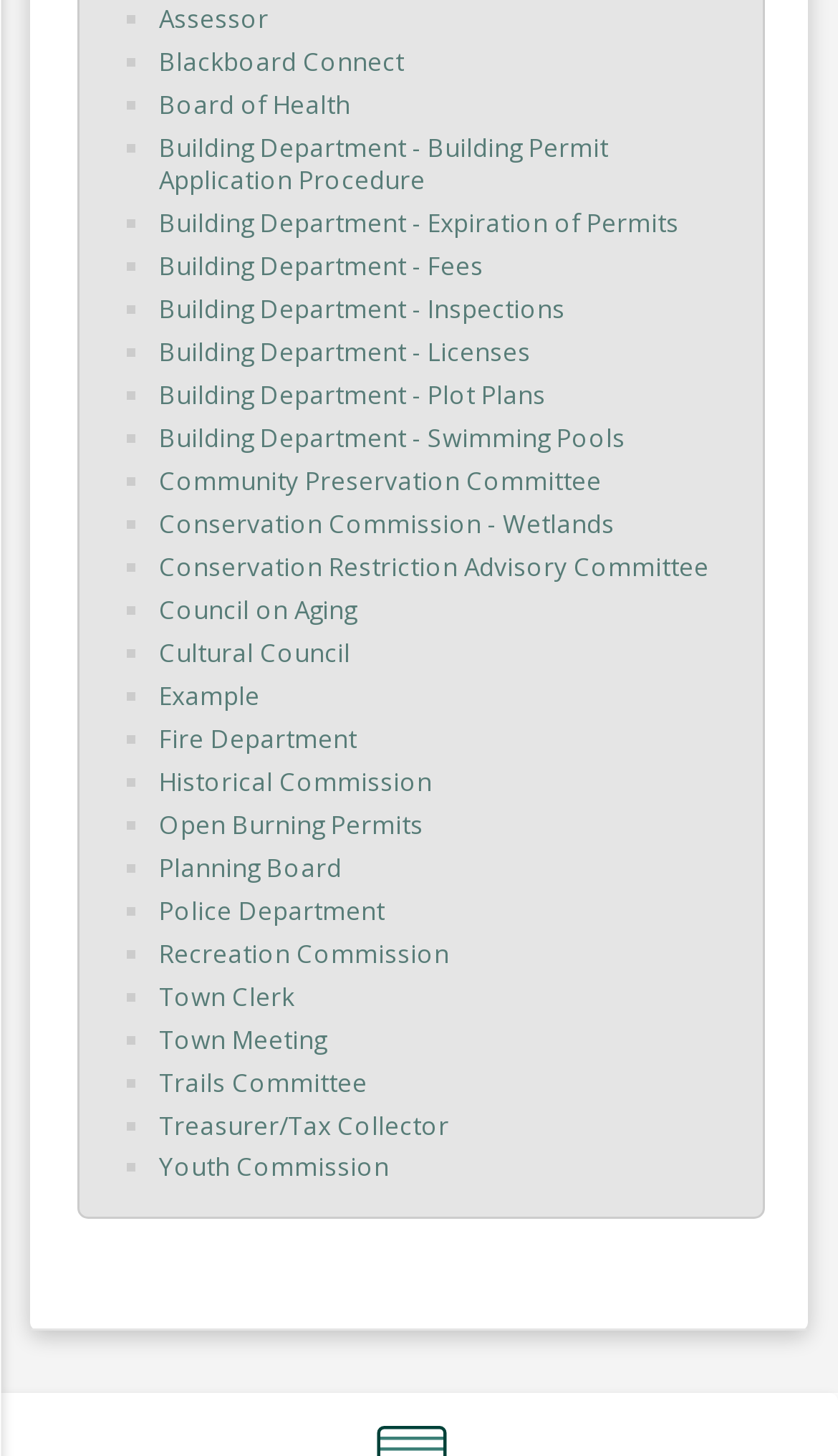Could you specify the bounding box coordinates for the clickable section to complete the following instruction: "Access Police Department page"?

[0.19, 0.614, 0.459, 0.636]